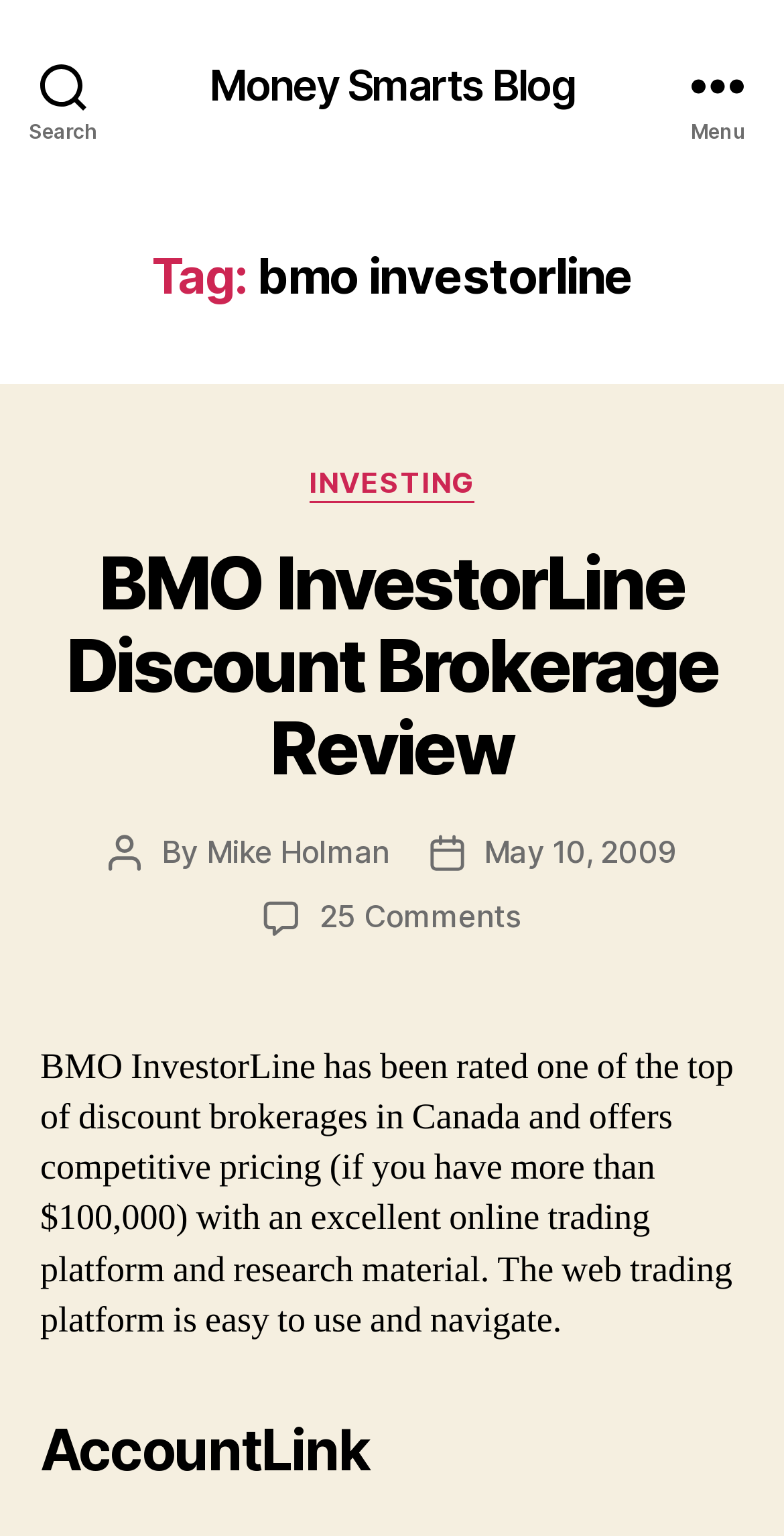Find the bounding box coordinates for the element that must be clicked to complete the instruction: "Read the BMO InvestorLine Discount Brokerage Review". The coordinates should be four float numbers between 0 and 1, indicated as [left, top, right, bottom].

[0.084, 0.351, 0.915, 0.516]